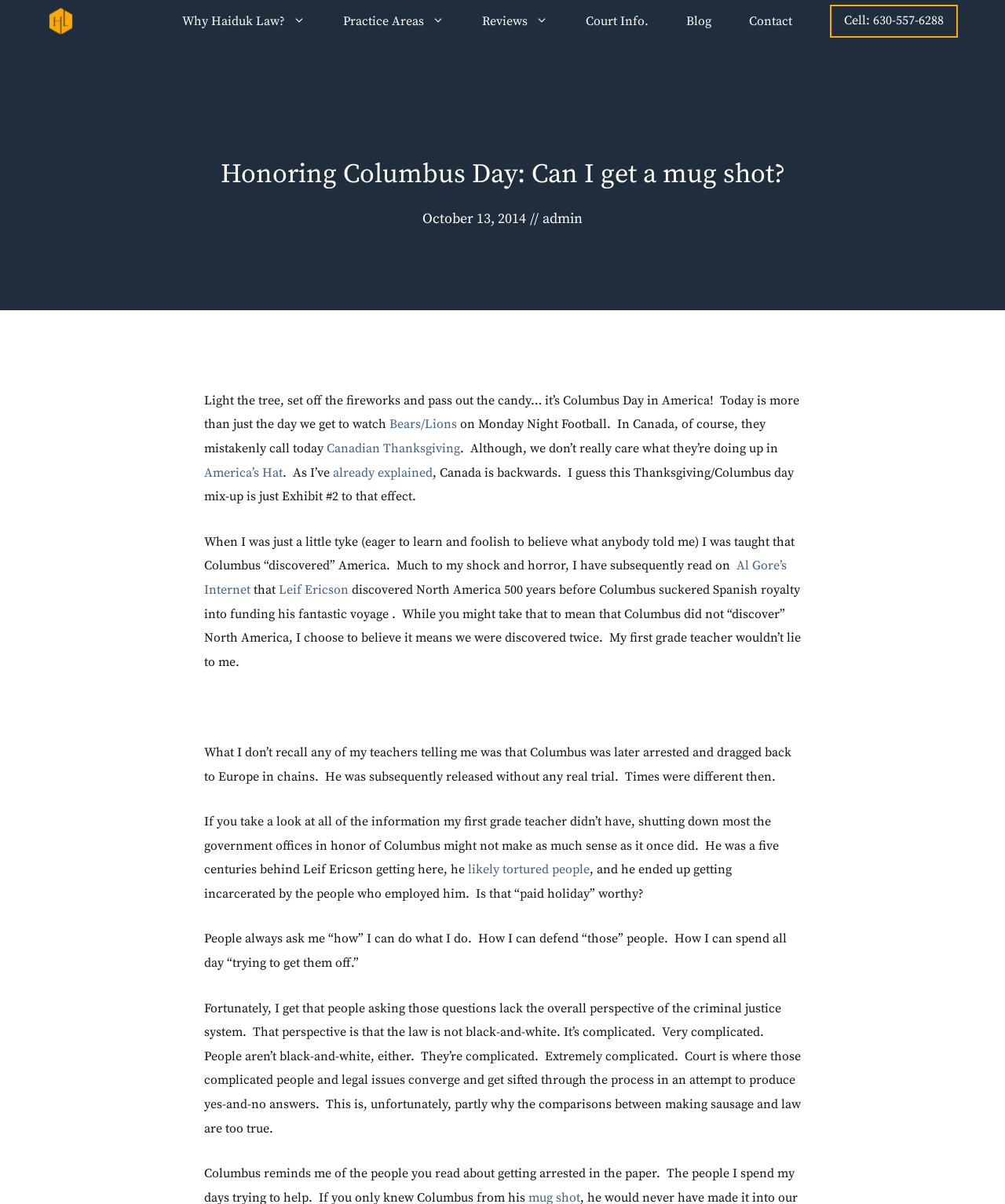What is the author's profession?
Give a single word or phrase as your answer by examining the image.

Lawyer